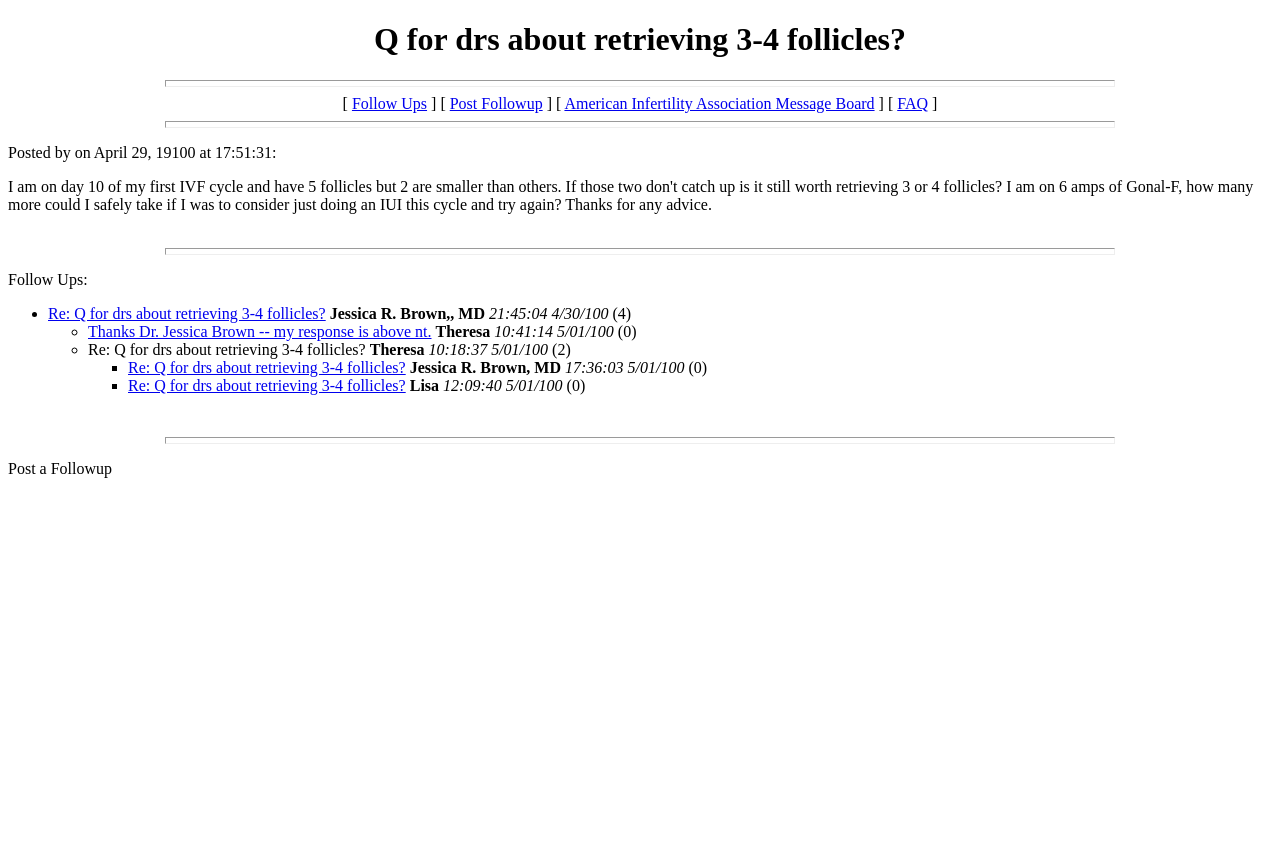Find the bounding box coordinates for the element described here: "American Infertility Association Message Board".

[0.441, 0.11, 0.683, 0.13]